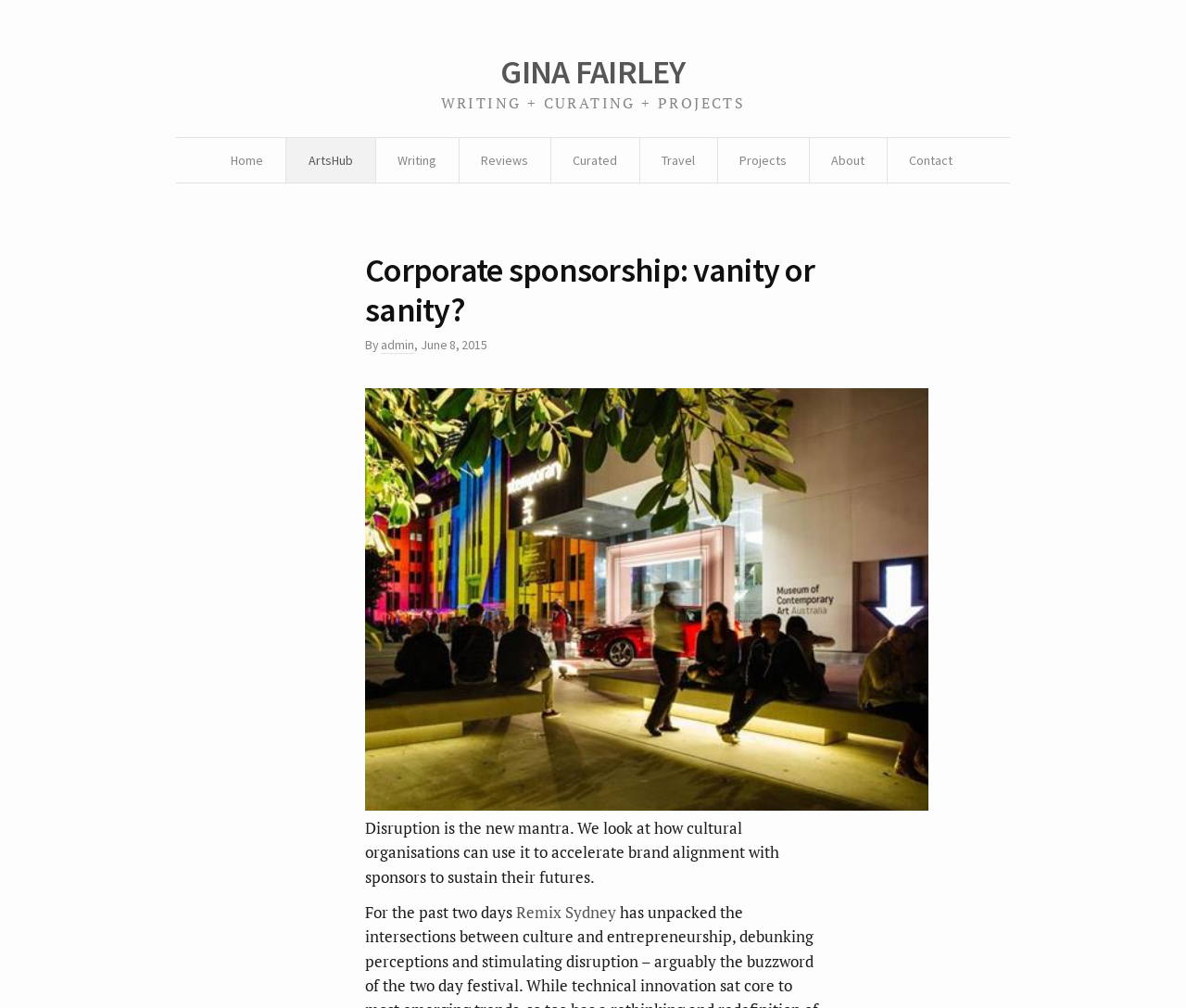What is the purpose of disruption in cultural organisations?
Use the image to give a comprehensive and detailed response to the question.

According to the article, disruption is used in cultural organisations to accelerate brand alignment with sponsors, which is mentioned in the static text below the heading.